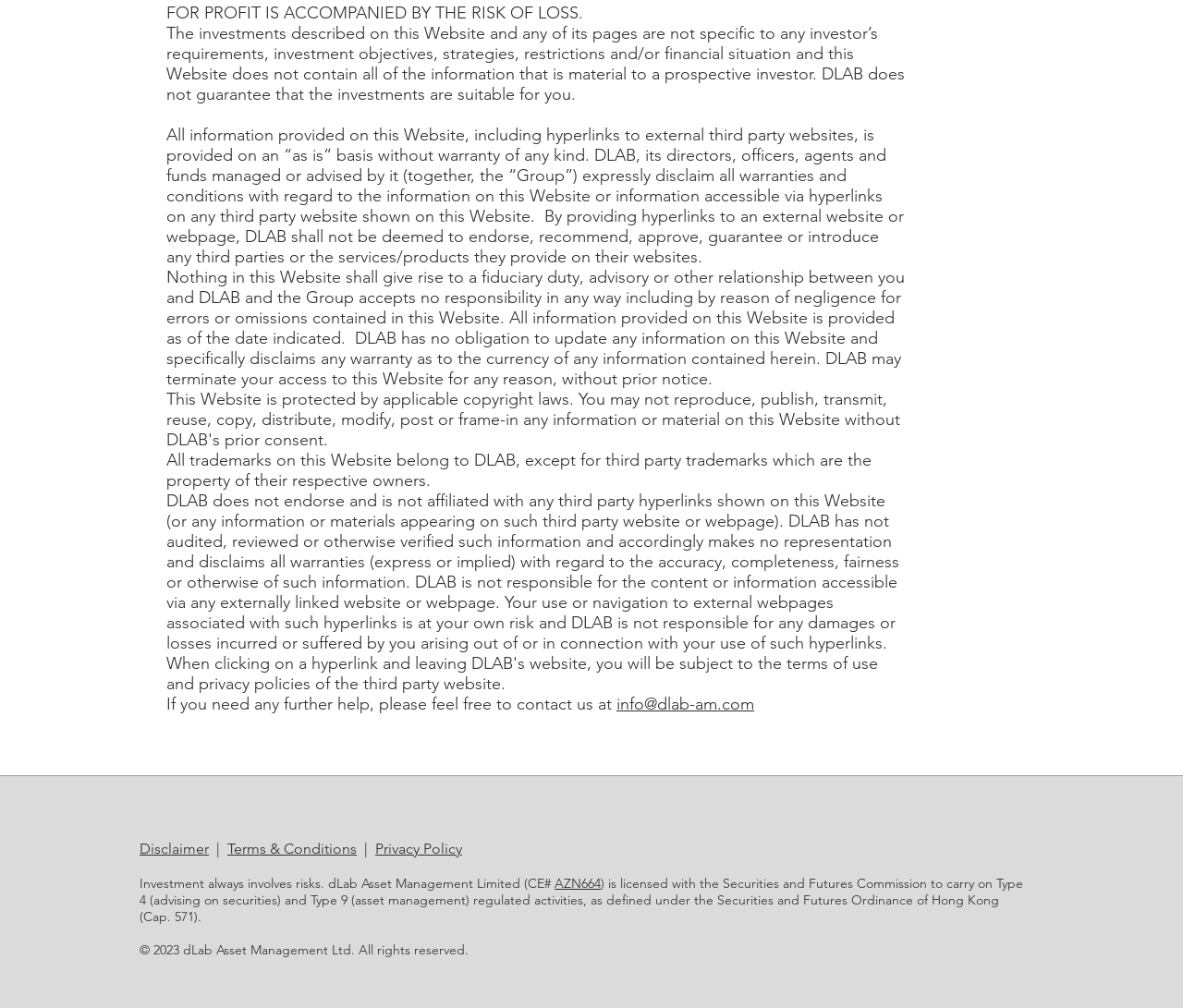What is the relationship between DLAB and the user?
Please interpret the details in the image and answer the question thoroughly.

The text explicitly states that nothing on the website gives rise to a fiduciary duty, advisory or other relationship between the user and DLAB.